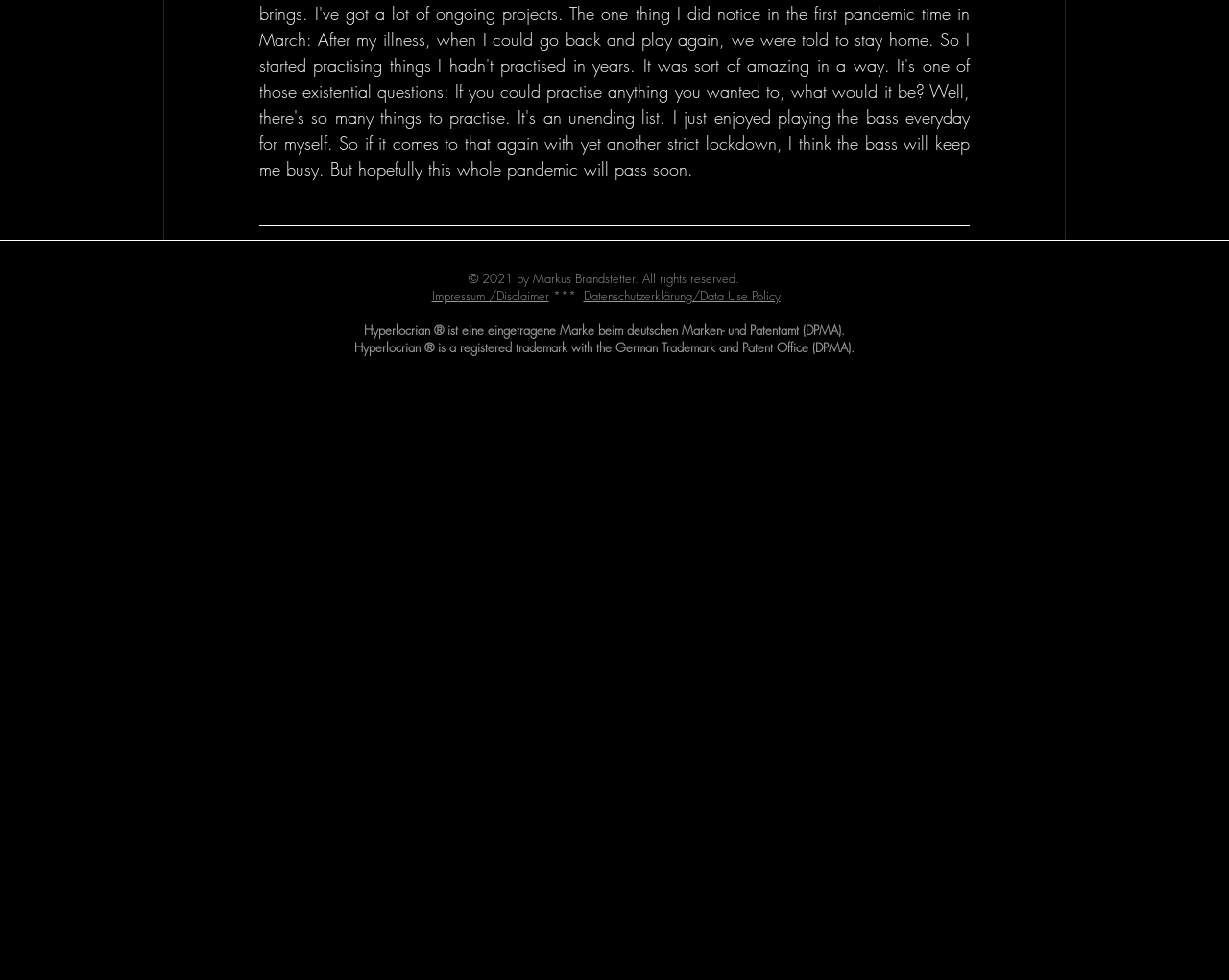Please identify the bounding box coordinates of the region to click in order to complete the task: "Read the interview with Mark Knopfler". The coordinates must be four float numbers between 0 and 1, specified as [left, top, right, bottom].

[0.152, 0.806, 0.34, 0.853]